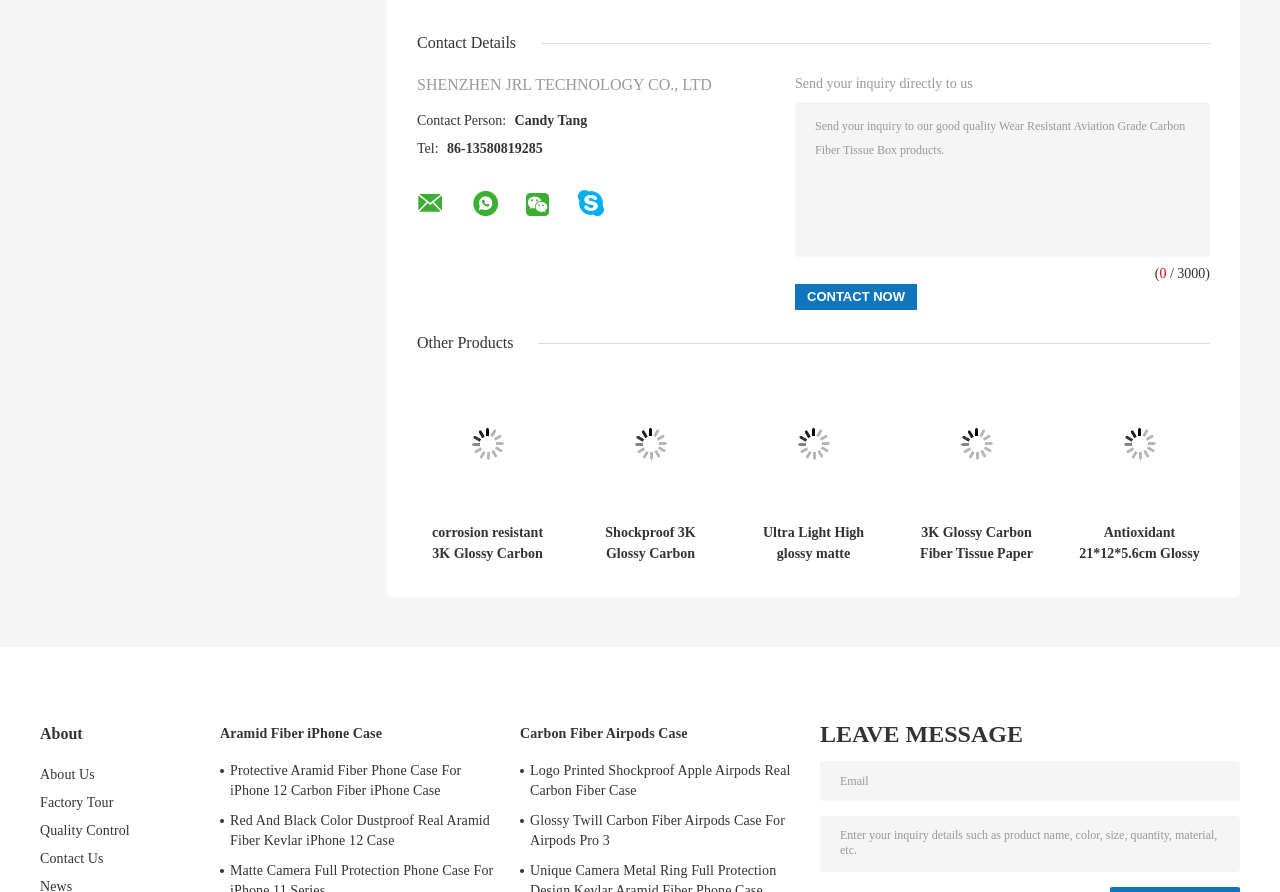Use one word or a short phrase to answer the question provided: 
What is the company name?

SHENZHEN JRL TECHNOLOGY CO., LTD